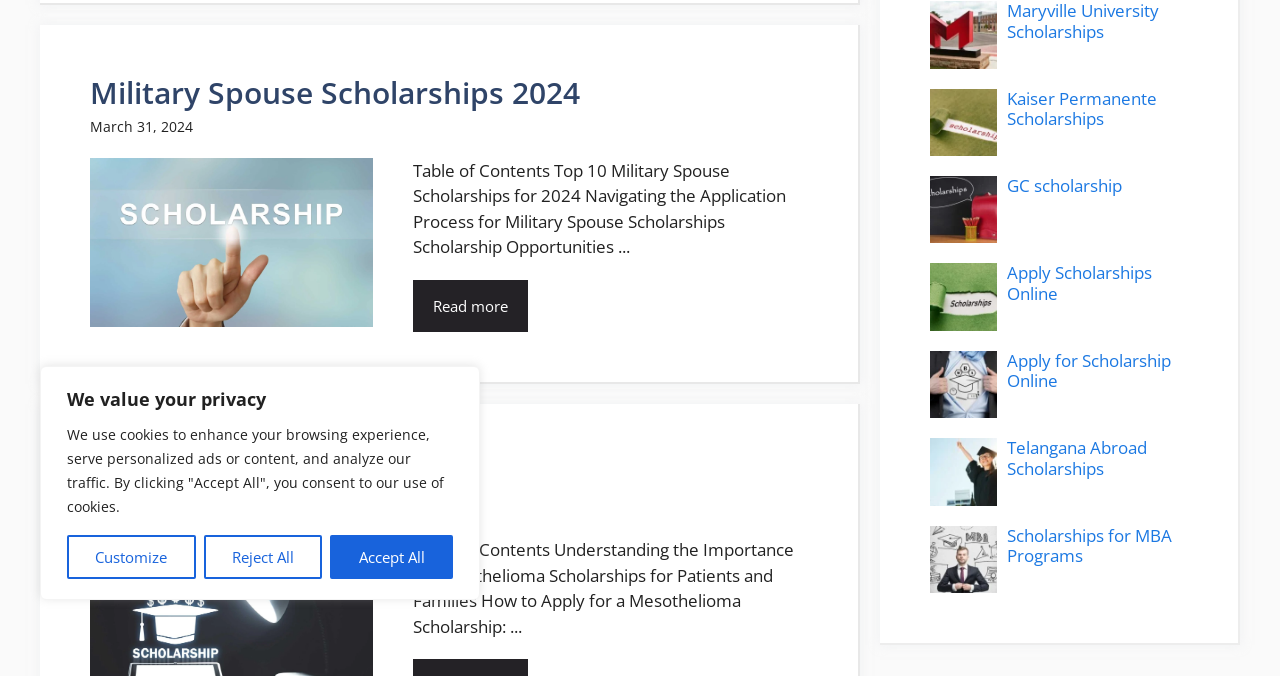Ascertain the bounding box coordinates for the UI element detailed here: "Accept All". The coordinates should be provided as [left, top, right, bottom] with each value being a float between 0 and 1.

[0.258, 0.791, 0.354, 0.857]